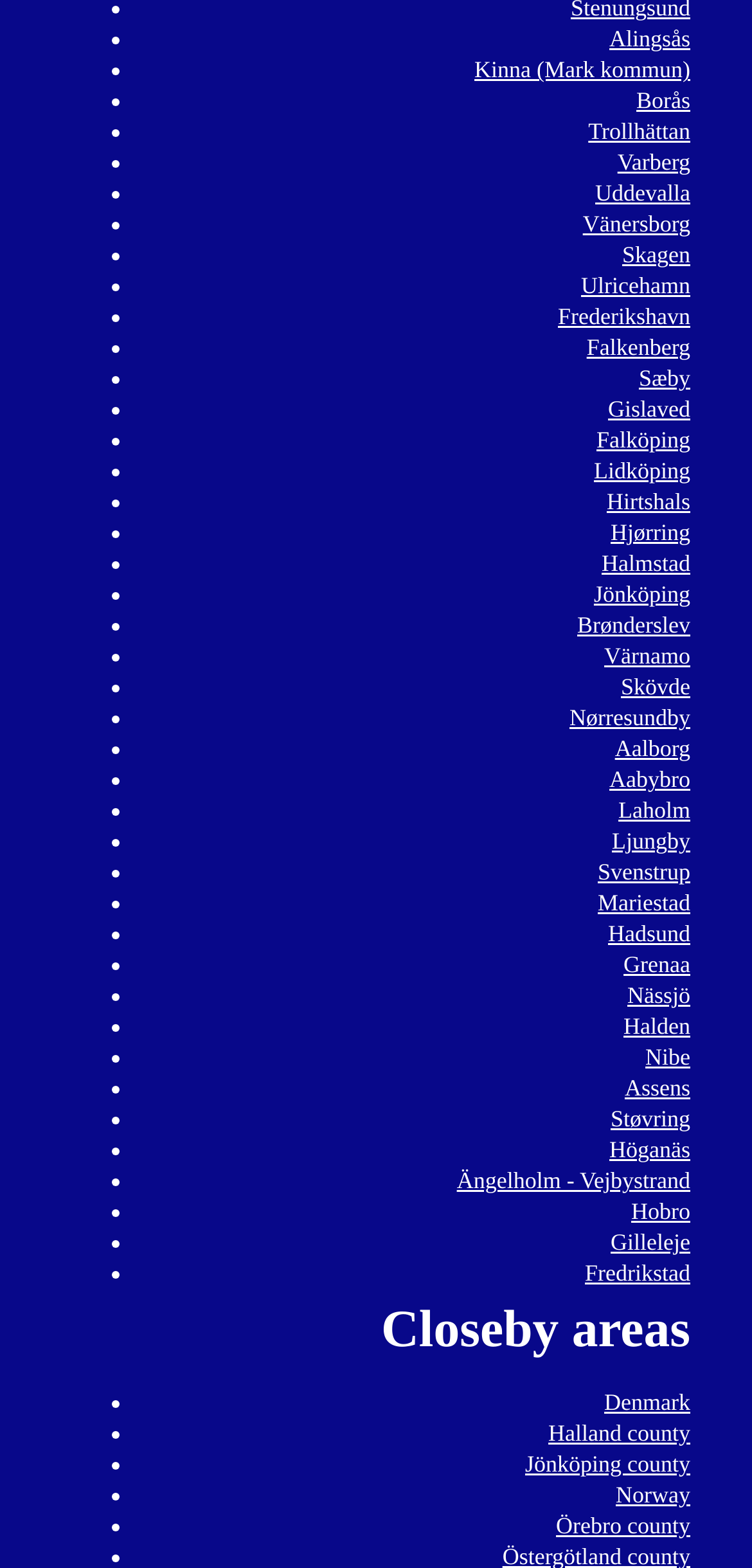Pinpoint the bounding box coordinates of the clickable area necessary to execute the following instruction: "Check Uddevalla". The coordinates should be given as four float numbers between 0 and 1, namely [left, top, right, bottom].

[0.792, 0.115, 0.918, 0.132]